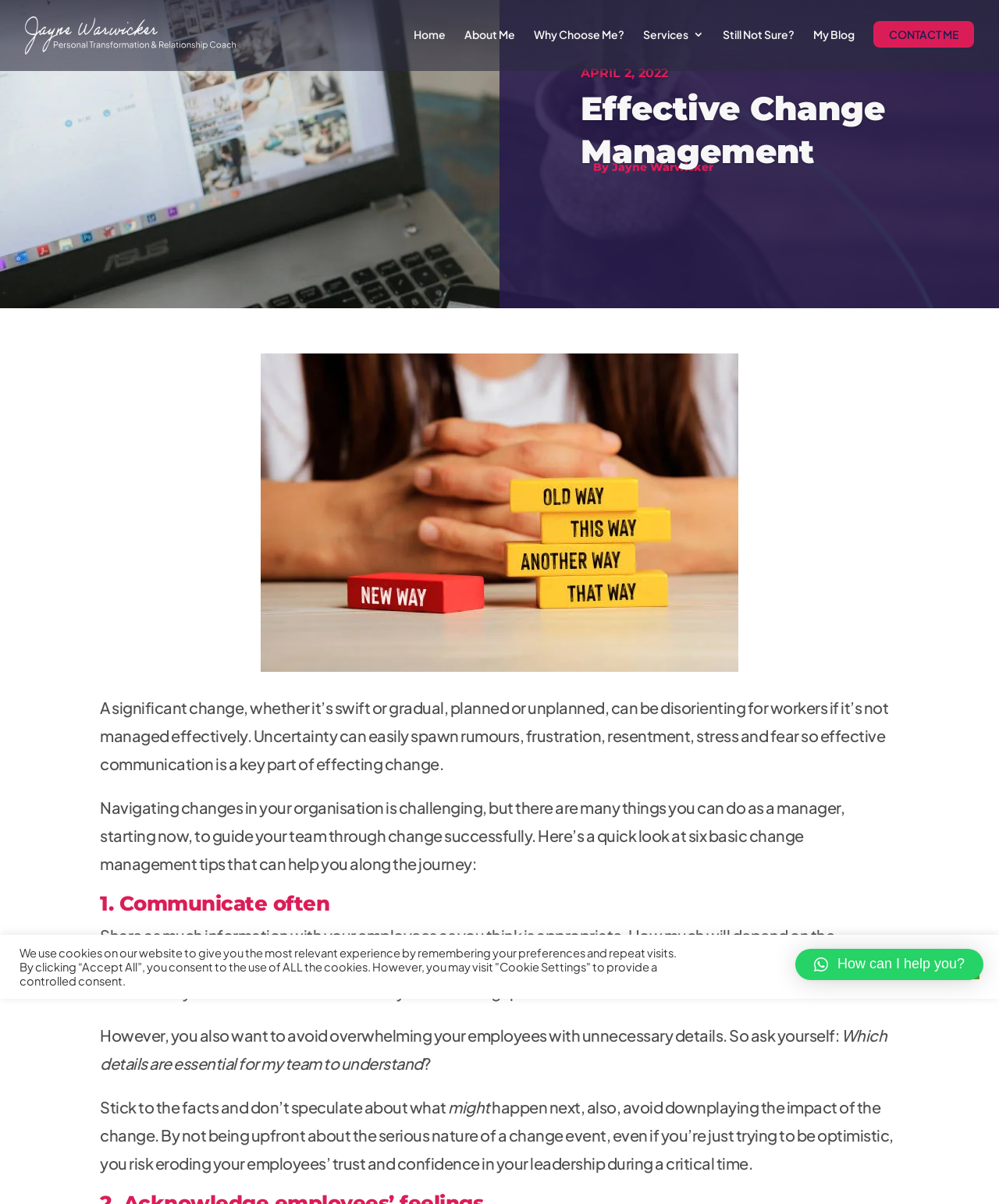Locate the bounding box coordinates of the clickable part needed for the task: "View services offered".

[0.644, 0.024, 0.705, 0.054]